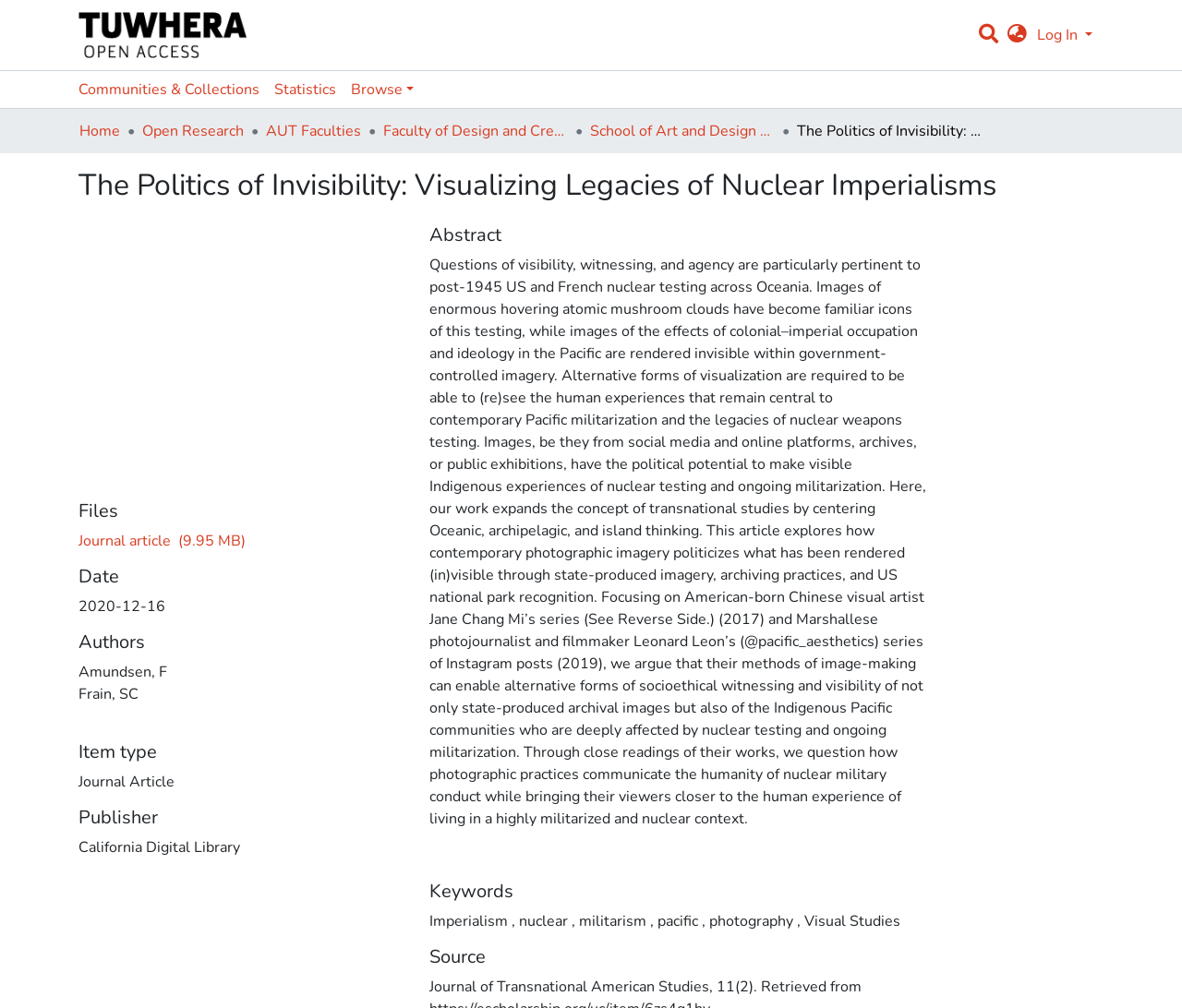Describe all visible elements and their arrangement on the webpage.

This webpage is about a research article titled "The Politics of Invisibility: Visualizing Legacies of Nuclear Imperialisms". At the top left corner, there is a repository logo, and on the top right corner, there is a user profile bar with a search function and a language switch button. Below the user profile bar, there is a main navigation bar with links to "Communities & Collections", "Statistics", and "Browse". 

Below the main navigation bar, there is a breadcrumb navigation showing the path from "Home" to the current article, passing through "Open Research", "AUT Faculties", "Faculty of Design and Creative Technologies (Te Ara Auaha)", and "School of Art and Design - Te Kura Toi a Hoahoa". 

The article title is displayed prominently in the middle of the page, followed by a link to the article's files. Below the article title, there are several sections displaying metadata about the article, including the date "2020-12-16", authors "Amundsen, F" and "Frain, SC", item type "Journal Article", publisher "California Digital Library", and an abstract. 

The abstract discusses the importance of visibility and witnessing in the context of post-1945 US and French nuclear testing across Oceania, and how alternative forms of visualization can make visible Indigenous experiences of nuclear testing and ongoing militarization. It also introduces the work of two artists, Jane Chang Mi and Leonard Leon, who use photographic imagery to politicize what has been rendered invisible through state-produced imagery and archiving practices.

On the right side of the abstract, there are headings for "Keywords", which include "Imperialism", "nuclear", "militarism", "pacific", "photography", and "Visual Studies". At the bottom, there is a "Source" heading.